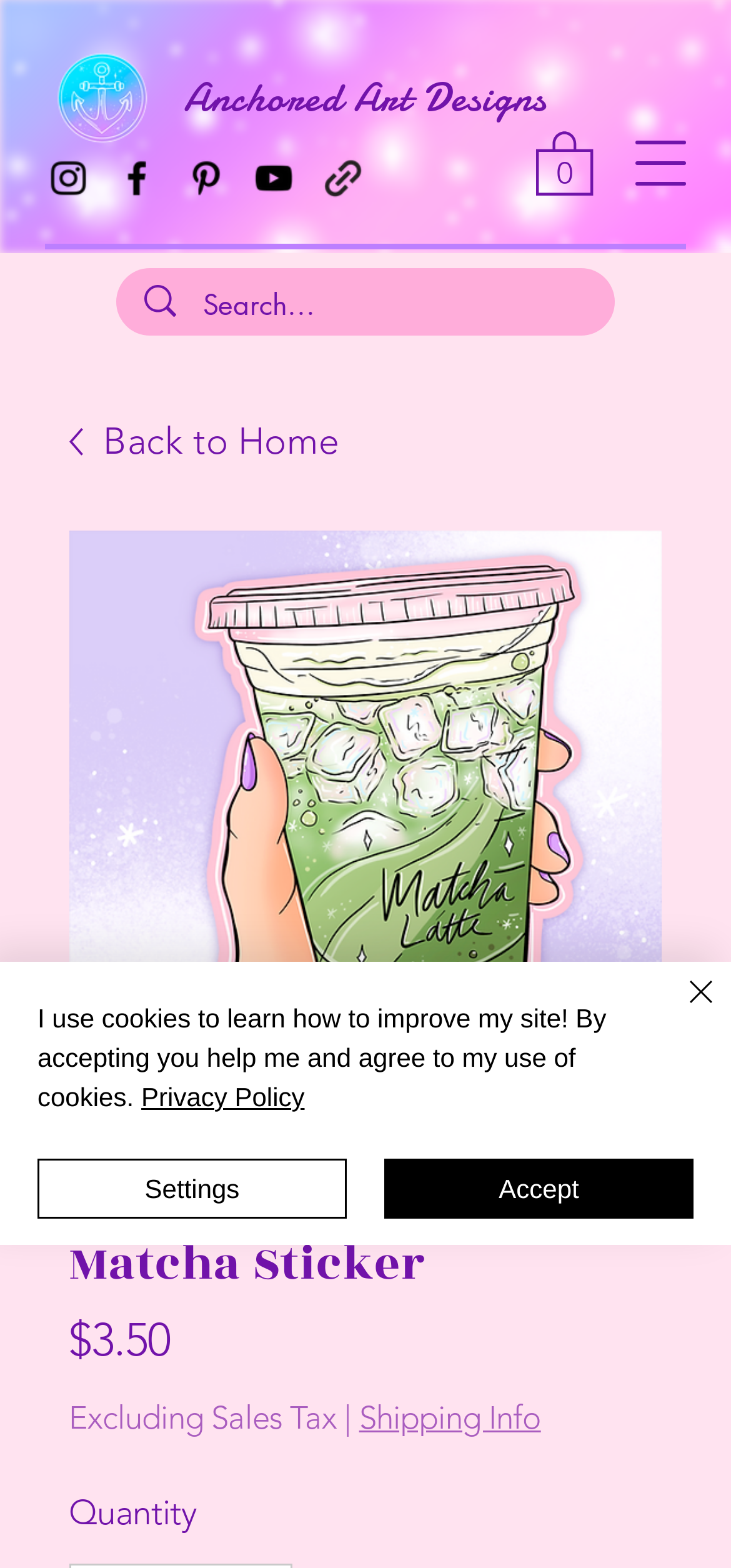What is the price of the Matcha Sticker?
Kindly offer a detailed explanation using the data available in the image.

I found the price of the Matcha Sticker by looking at the product information section, where it says 'Price' followed by the amount '$3.50'.